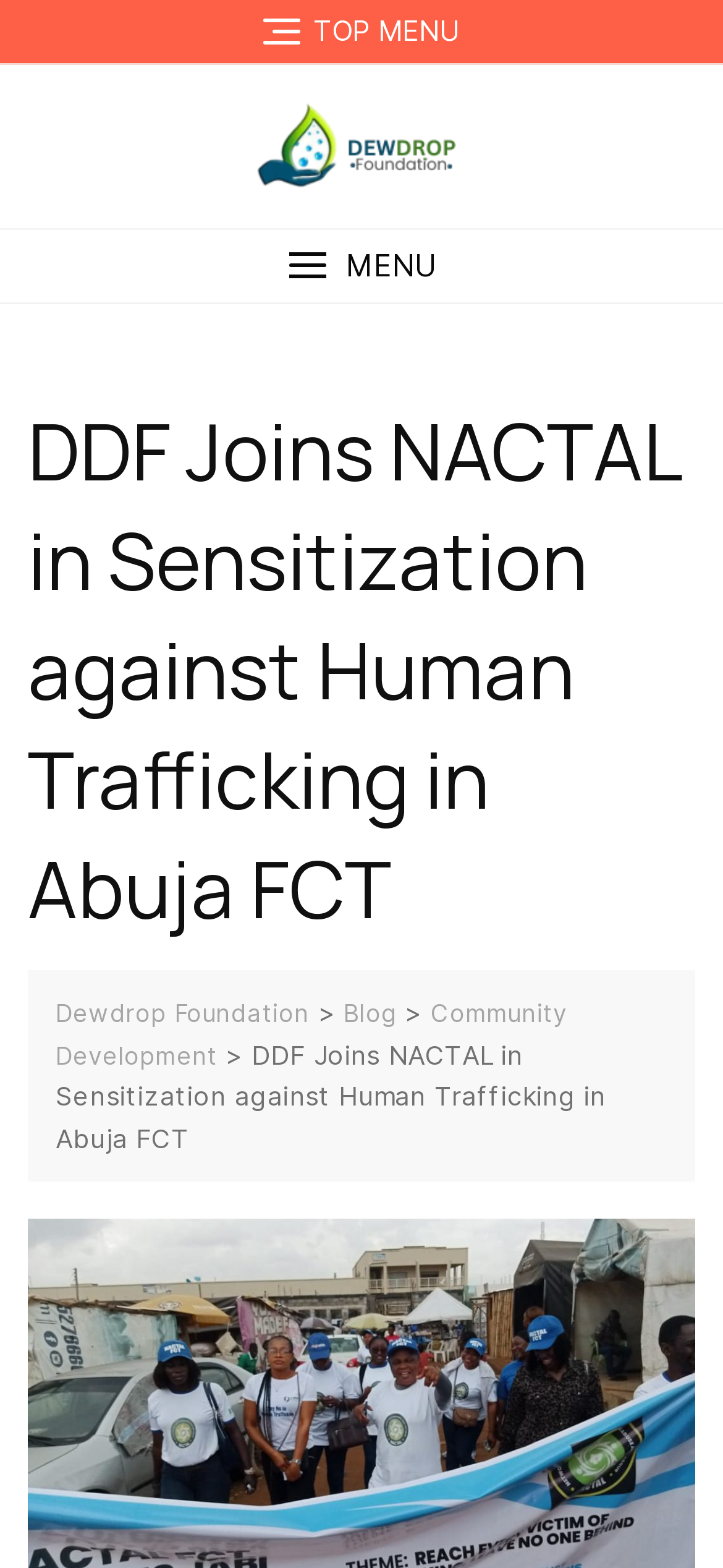What is the type of content on the webpage?
Using the visual information, reply with a single word or short phrase.

Blog post